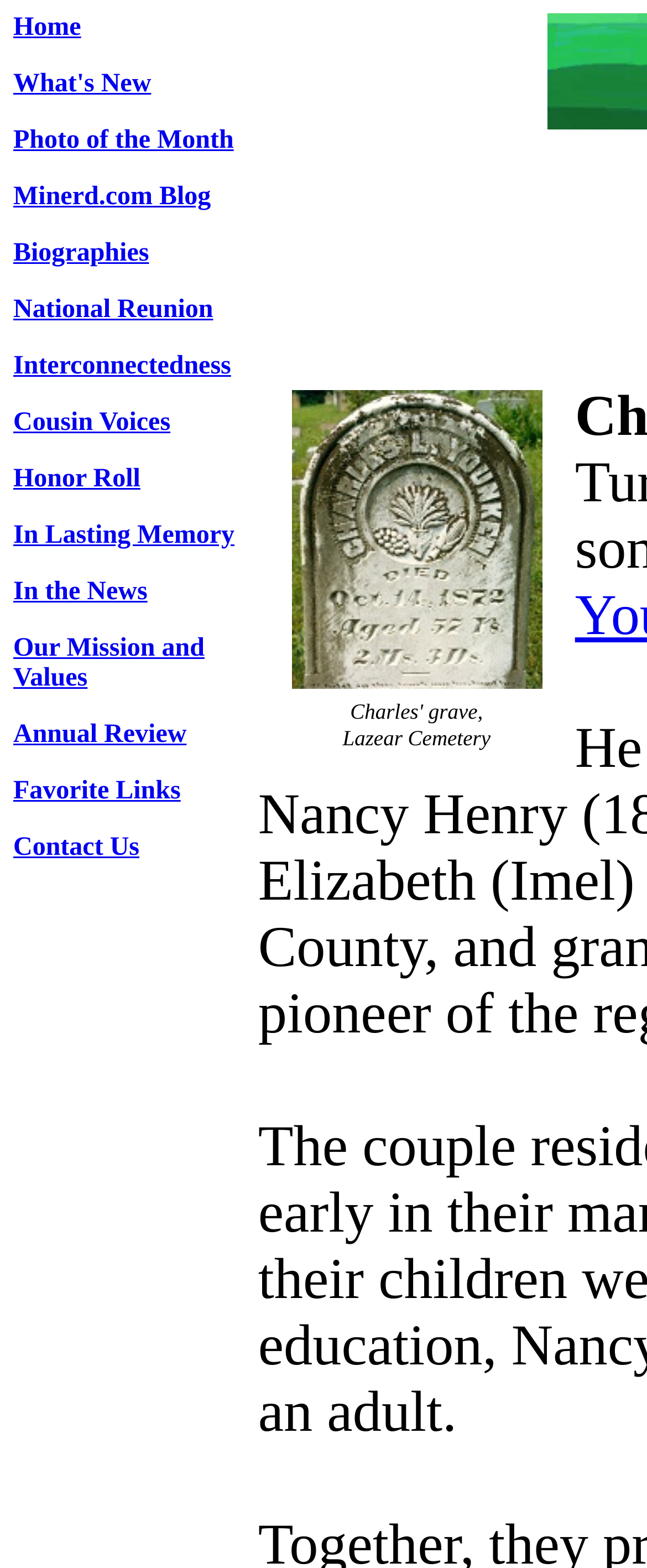Point out the bounding box coordinates of the section to click in order to follow this instruction: "contact us".

[0.021, 0.531, 0.215, 0.549]